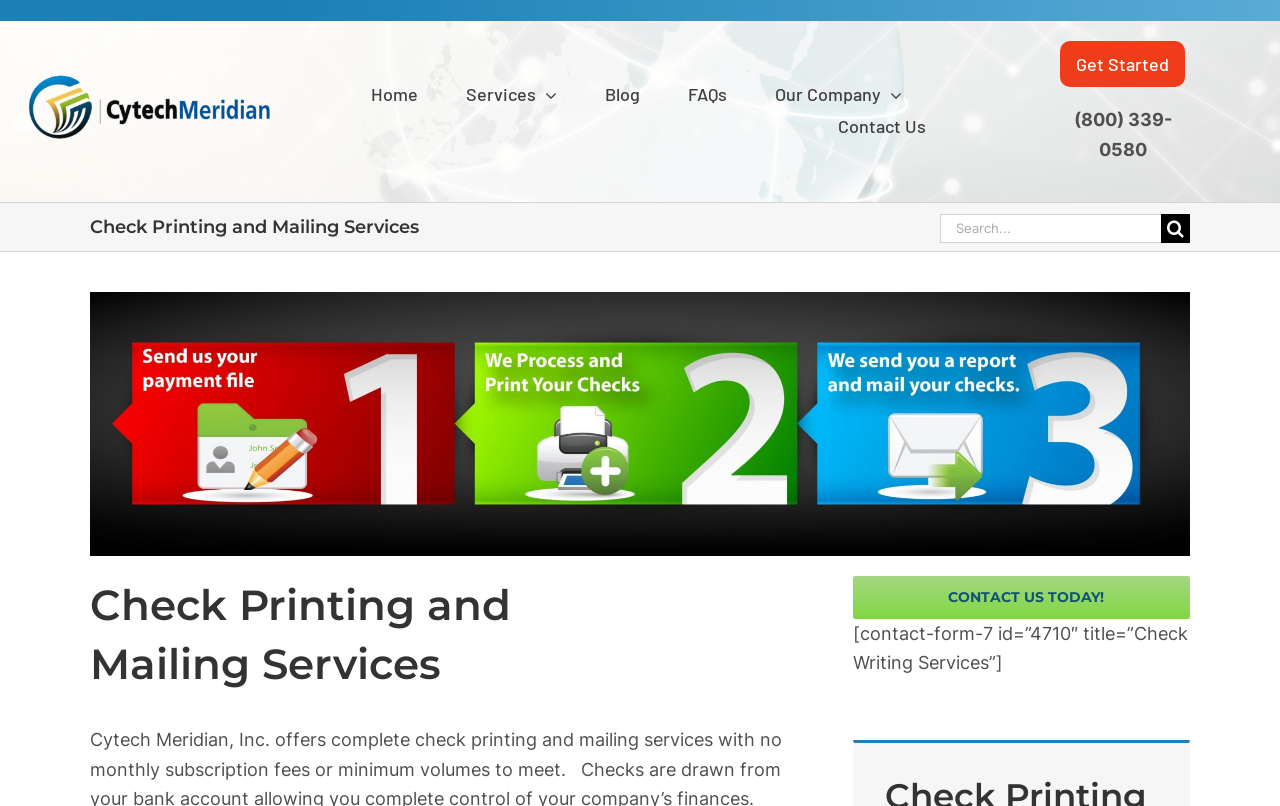Identify the bounding box coordinates of the element to click to follow this instruction: 'Call the phone number'. Ensure the coordinates are four float values between 0 and 1, provided as [left, top, right, bottom].

[0.839, 0.135, 0.915, 0.198]